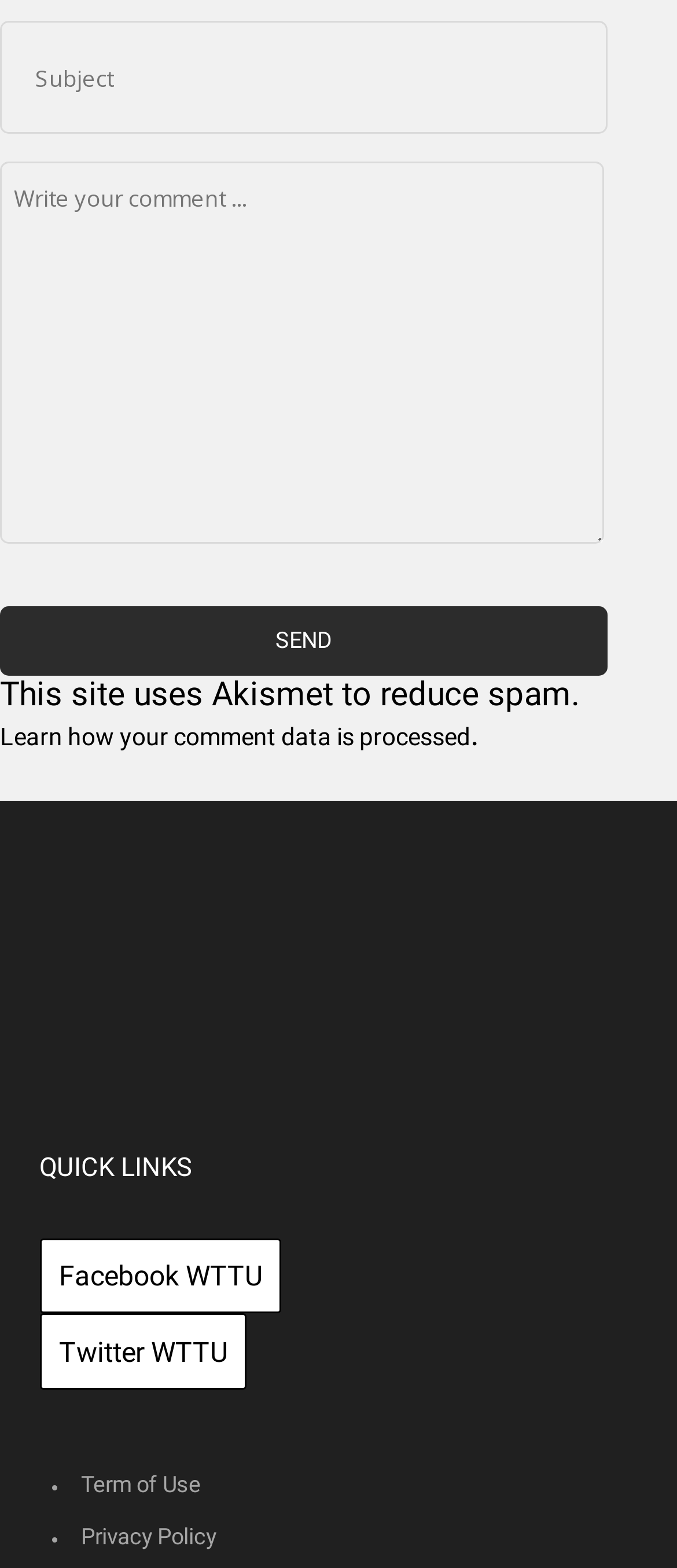Could you highlight the region that needs to be clicked to execute the instruction: "Learn about comment data processing"?

[0.0, 0.461, 0.695, 0.479]